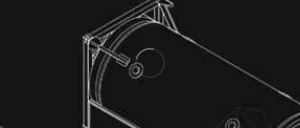Describe the important features and context of the image with as much detail as possible.

The image showcases a detailed technical illustration of a gas cylinder, likely associated with medical or industrial applications. The design features a cylindrical body supported by a sturdy frame, providing structural stability for safe storage and transportation of gases. Notably, a nozzle is visible, which is essential for the controlled release of gas. This type of equipment is commonly utilized in various fields, including healthcare for supplying medical gases like oxygen or nitrous oxide, as well as in industrial settings. The overall design emphasizes both functionality and safety, reflecting modern engineering standards in gas storage solutions.